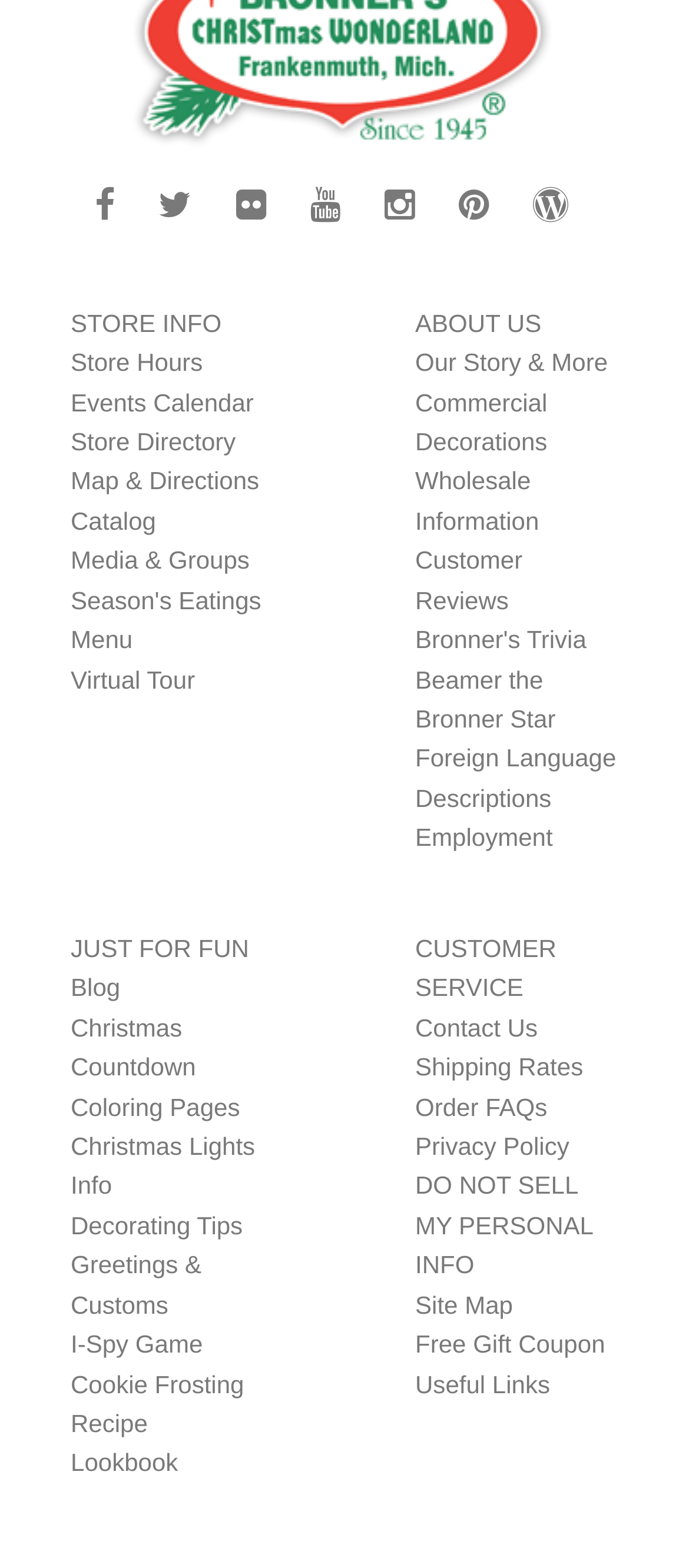Please identify the bounding box coordinates of the region to click in order to complete the given instruction: "Read customer reviews". The coordinates should be four float numbers between 0 and 1, i.e., [left, top, right, bottom].

[0.603, 0.348, 0.758, 0.392]